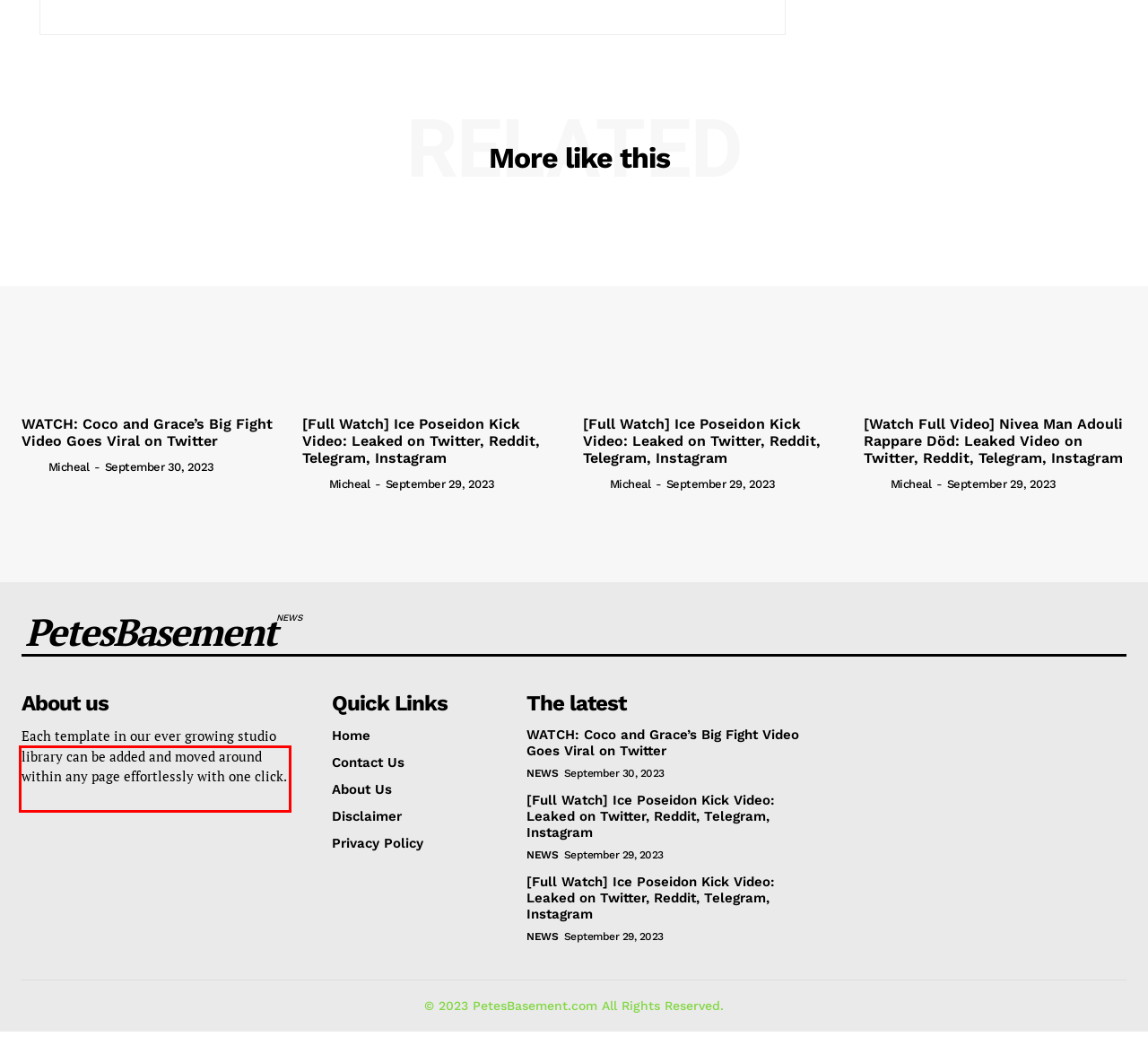Please examine the webpage screenshot containing a red bounding box and use OCR to recognize and output the text inside the red bounding box.

Each template in our ever growing studio library can be added and moved around within any page effortlessly with one click.